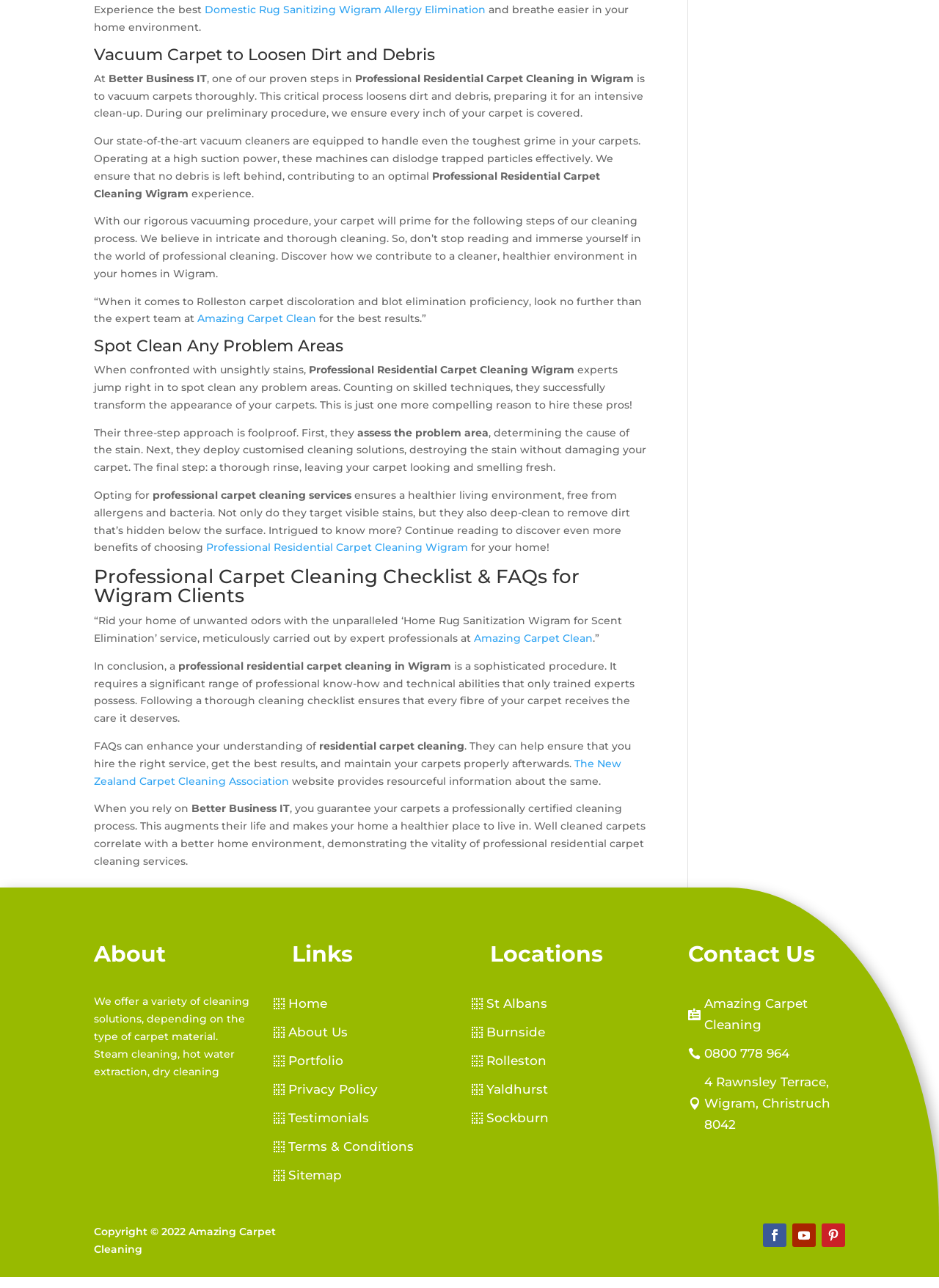Please identify the coordinates of the bounding box that should be clicked to fulfill this instruction: "Visit 'Amazing Carpet Clean'".

[0.21, 0.242, 0.337, 0.252]